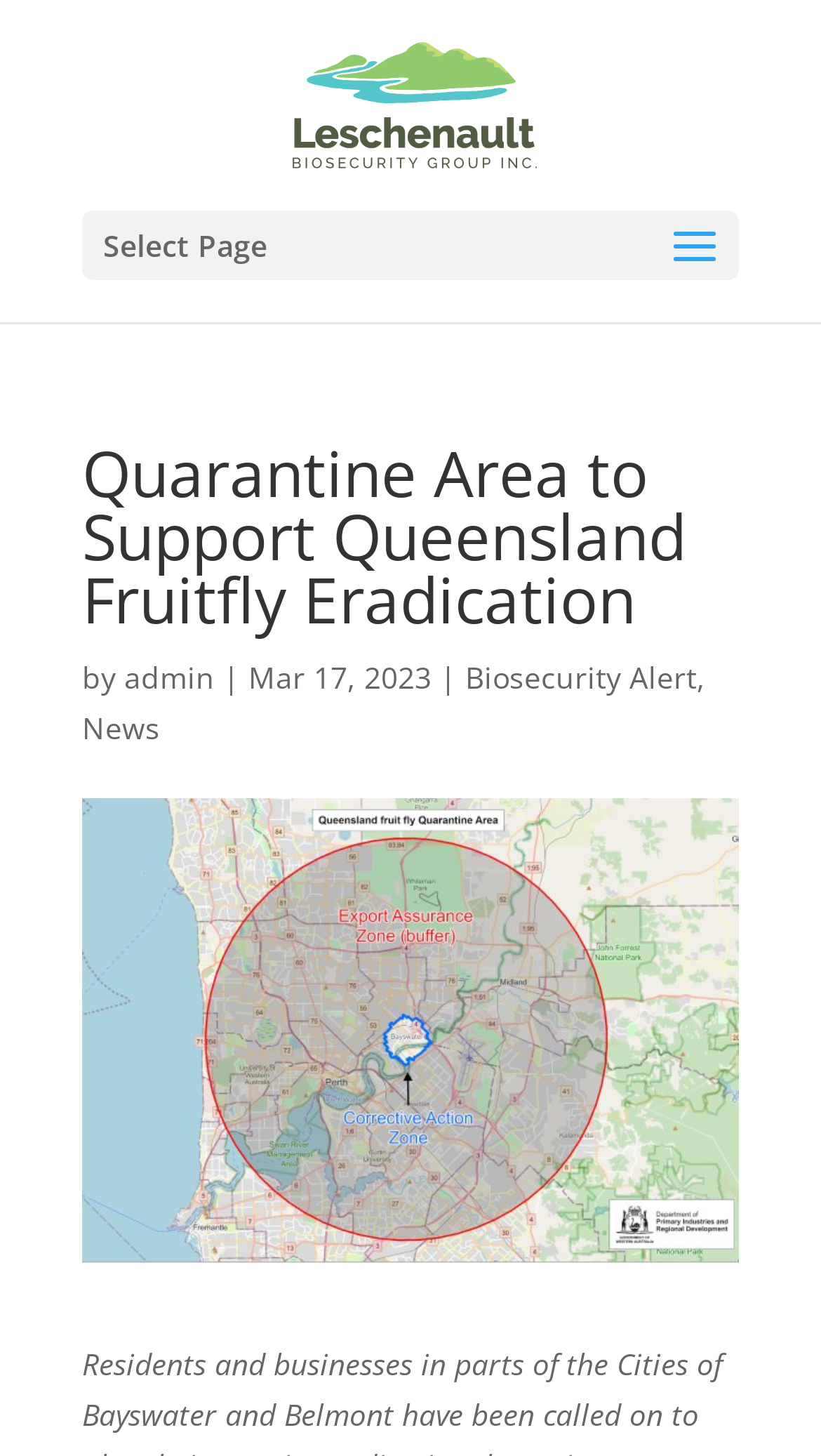Who is the author of the latest article?
Examine the screenshot and reply with a single word or phrase.

admin